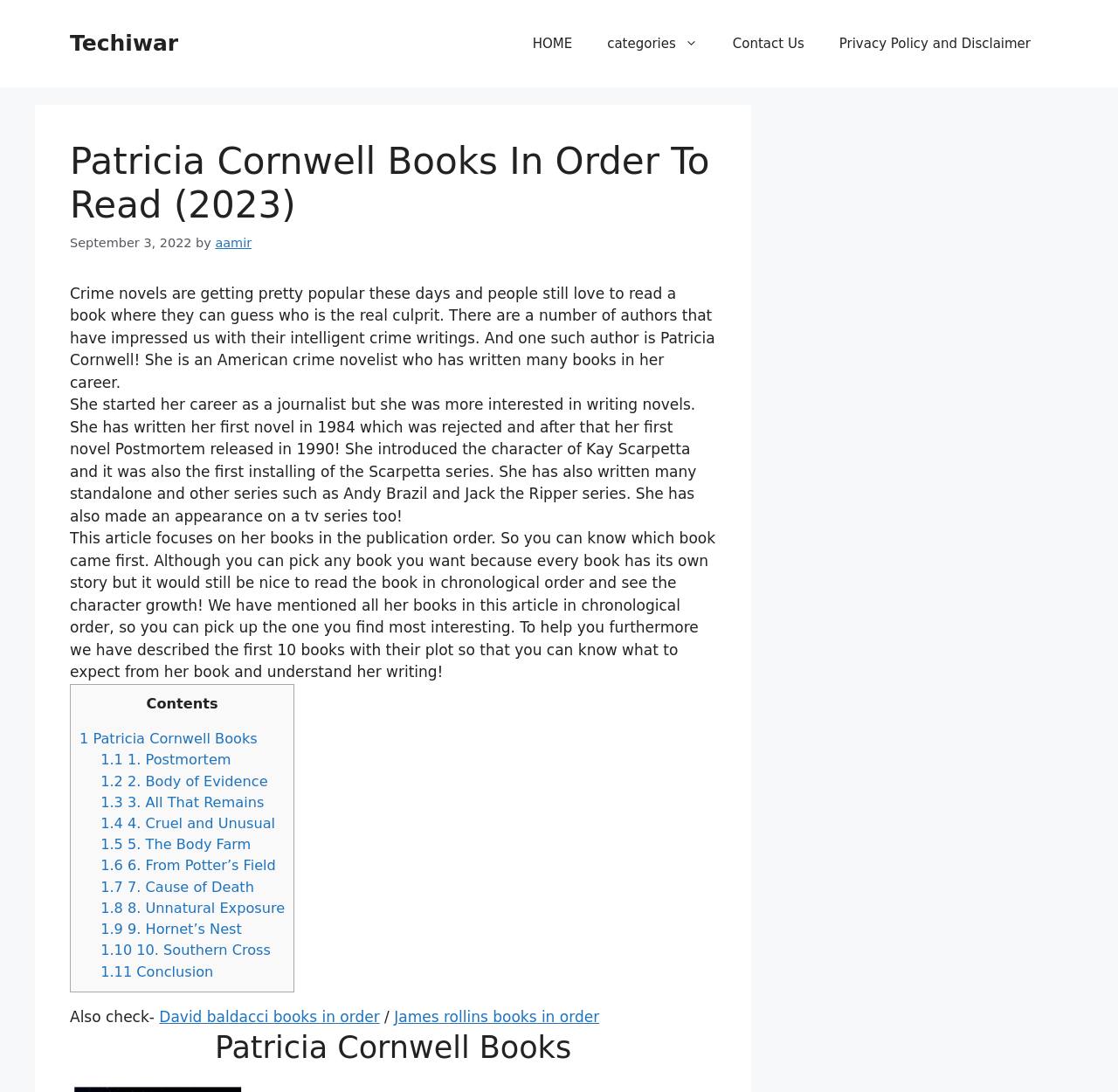Use a single word or phrase to respond to the question:
What is the title of Patricia Cornwell's first novel?

Postmortem